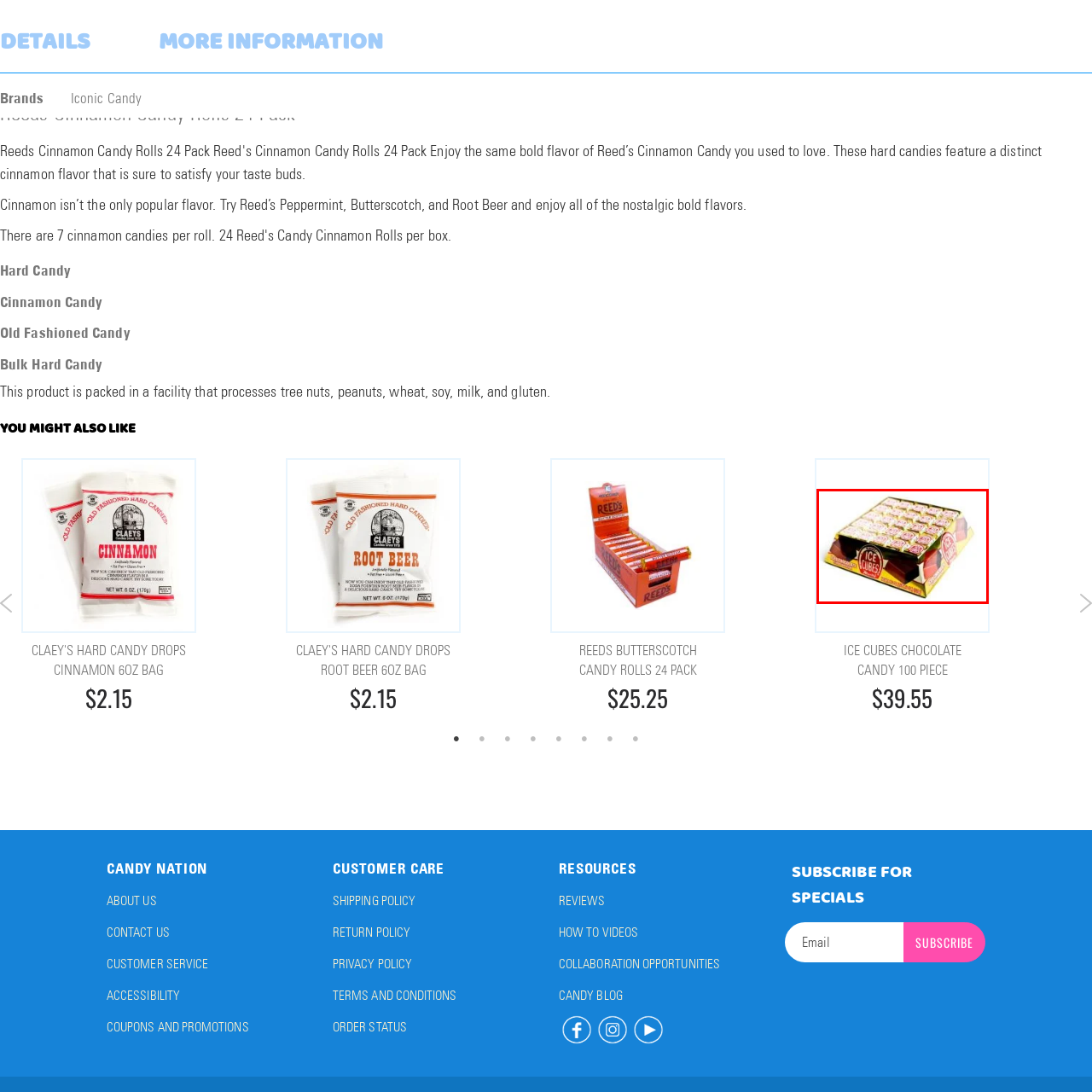Look closely at the section within the red border and give a one-word or brief phrase response to this question: 
What is the dominant feature of the packaging design?

Vibrant colors